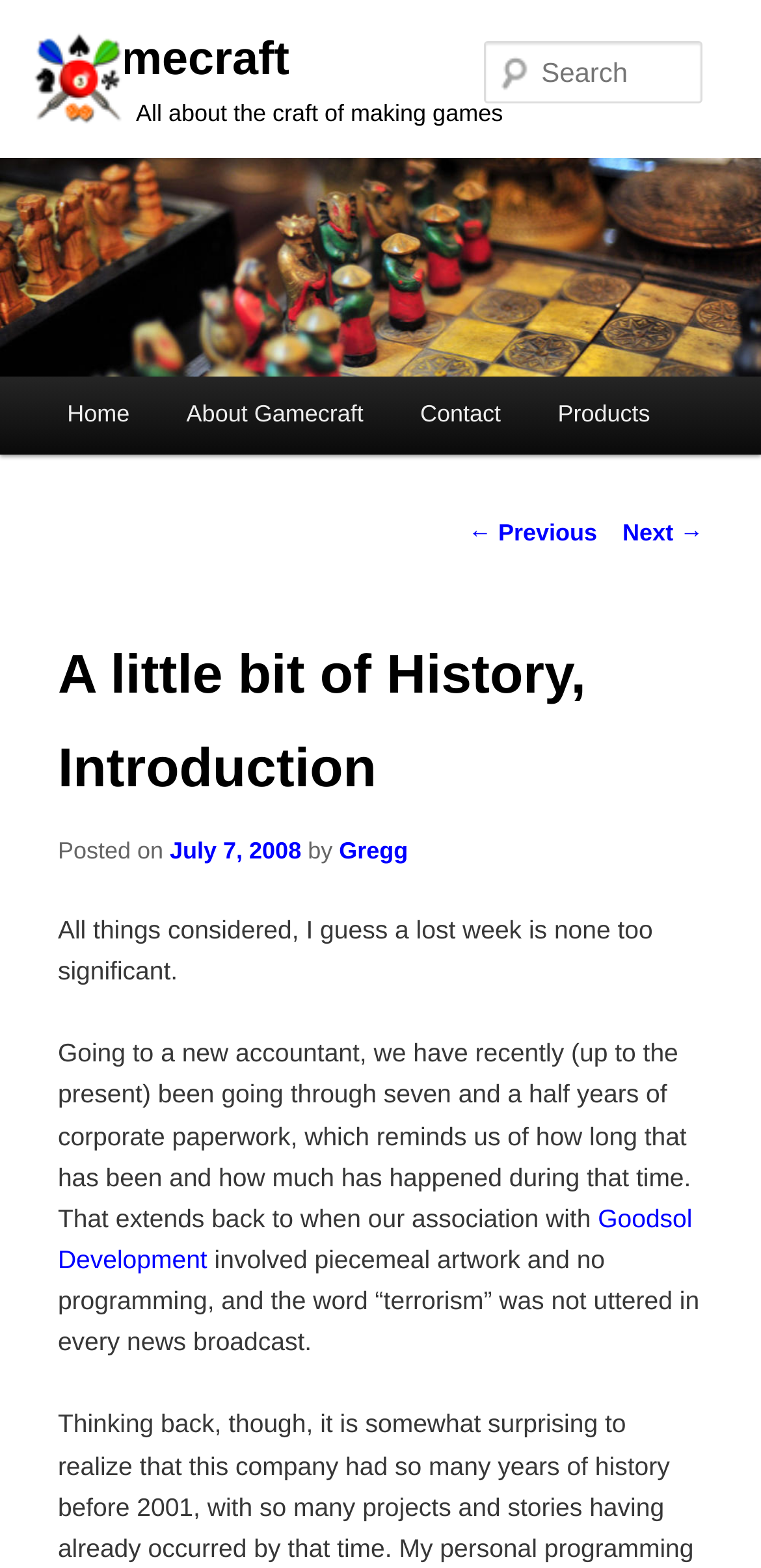What is the name of the company?
Using the image, give a concise answer in the form of a single word or short phrase.

Gamecraft